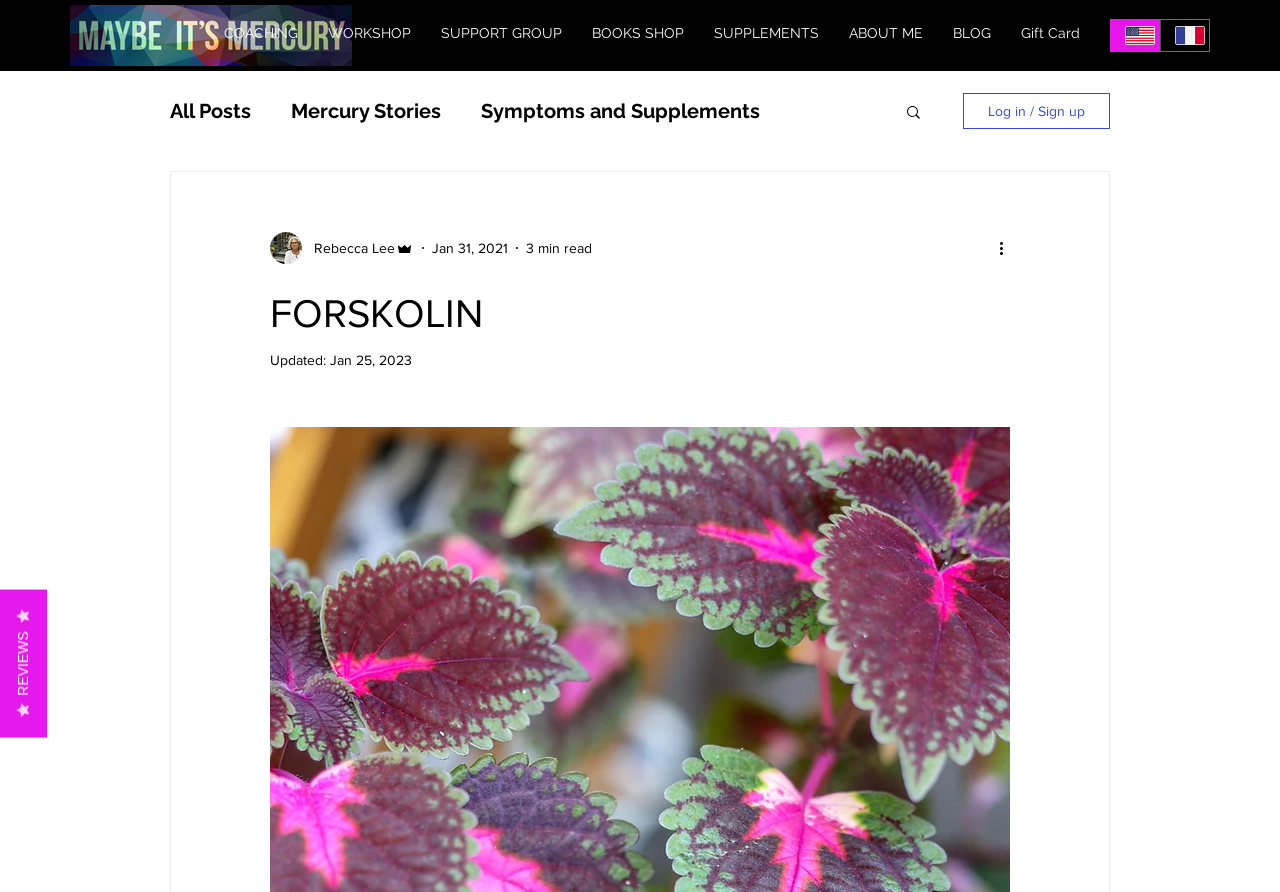Find the bounding box coordinates of the element to click in order to complete this instruction: "Log in or sign up". The bounding box coordinates must be four float numbers between 0 and 1, denoted as [left, top, right, bottom].

[0.752, 0.104, 0.867, 0.145]